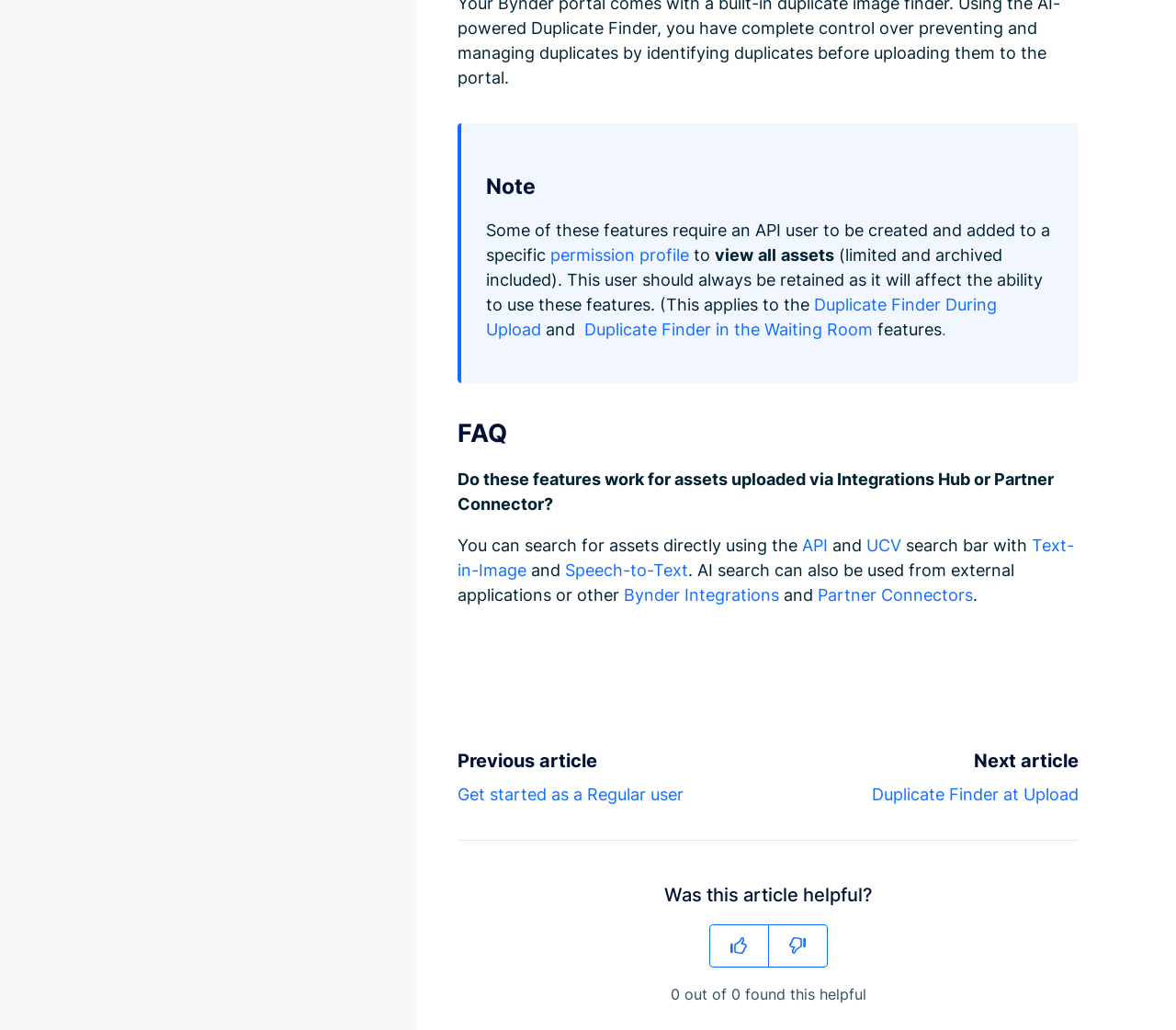Locate the bounding box coordinates of the item that should be clicked to fulfill the instruction: "Click on 'Duplicate Finder During Upload'".

[0.413, 0.286, 0.848, 0.329]